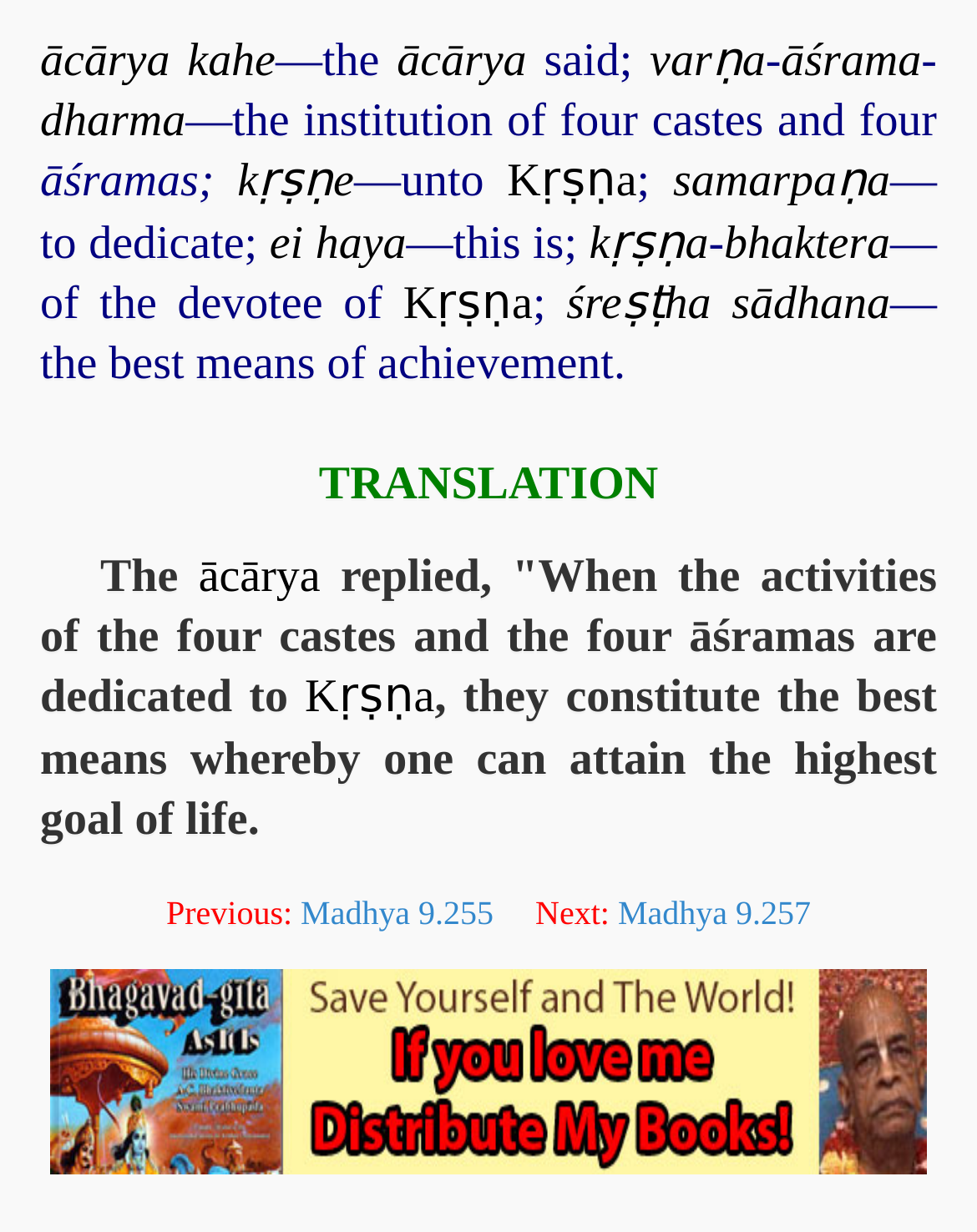Find the bounding box coordinates of the UI element according to this description: "Madhya 9.255".

[0.308, 0.726, 0.505, 0.756]